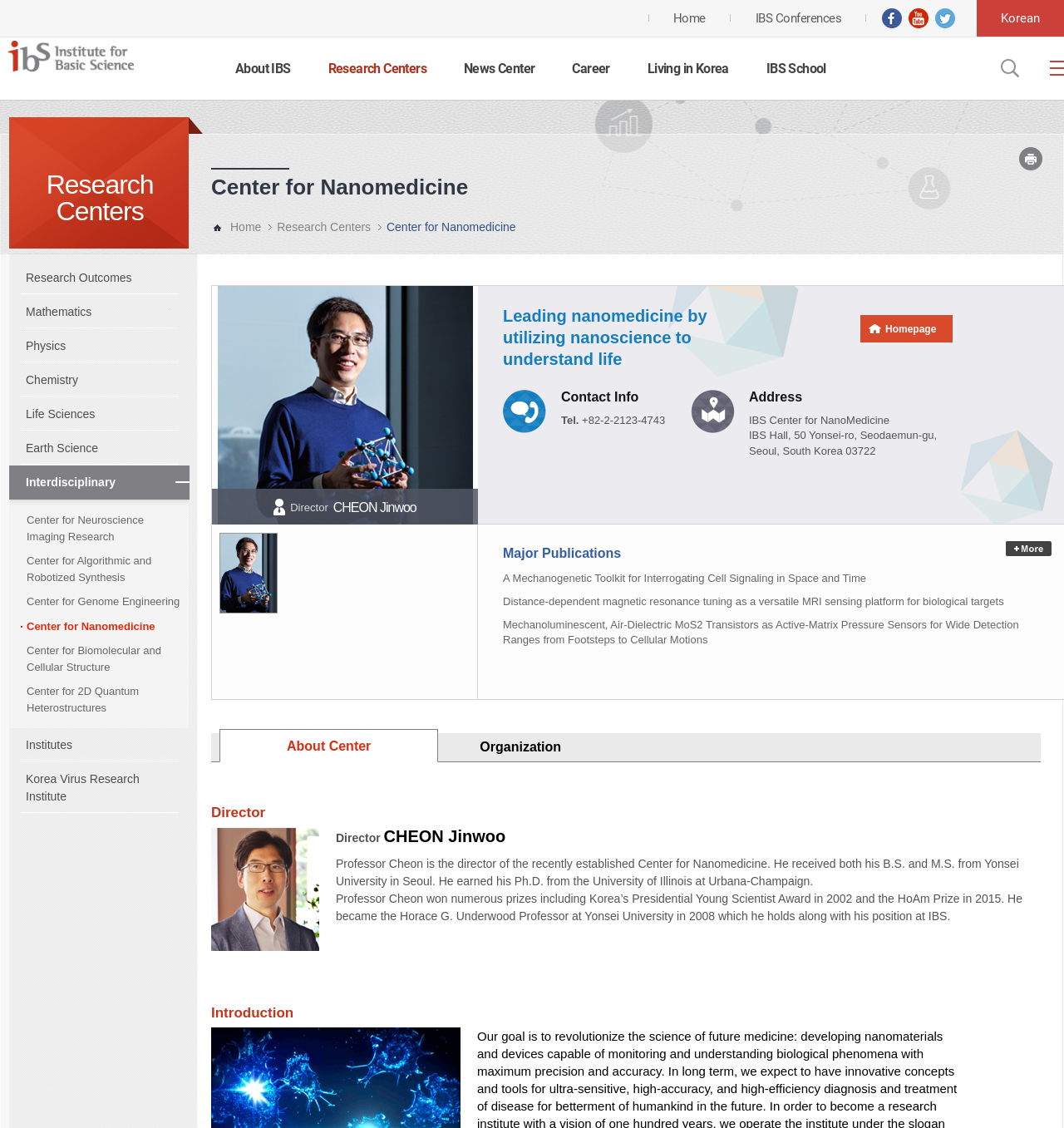Given the description Research Outcomes, predict the bounding box coordinates of the UI element. Ensure the coordinates are in the format (top-left x, top-left y, bottom-right x, bottom-right y) and all values are between 0 and 1.

[0.009, 0.231, 0.178, 0.262]